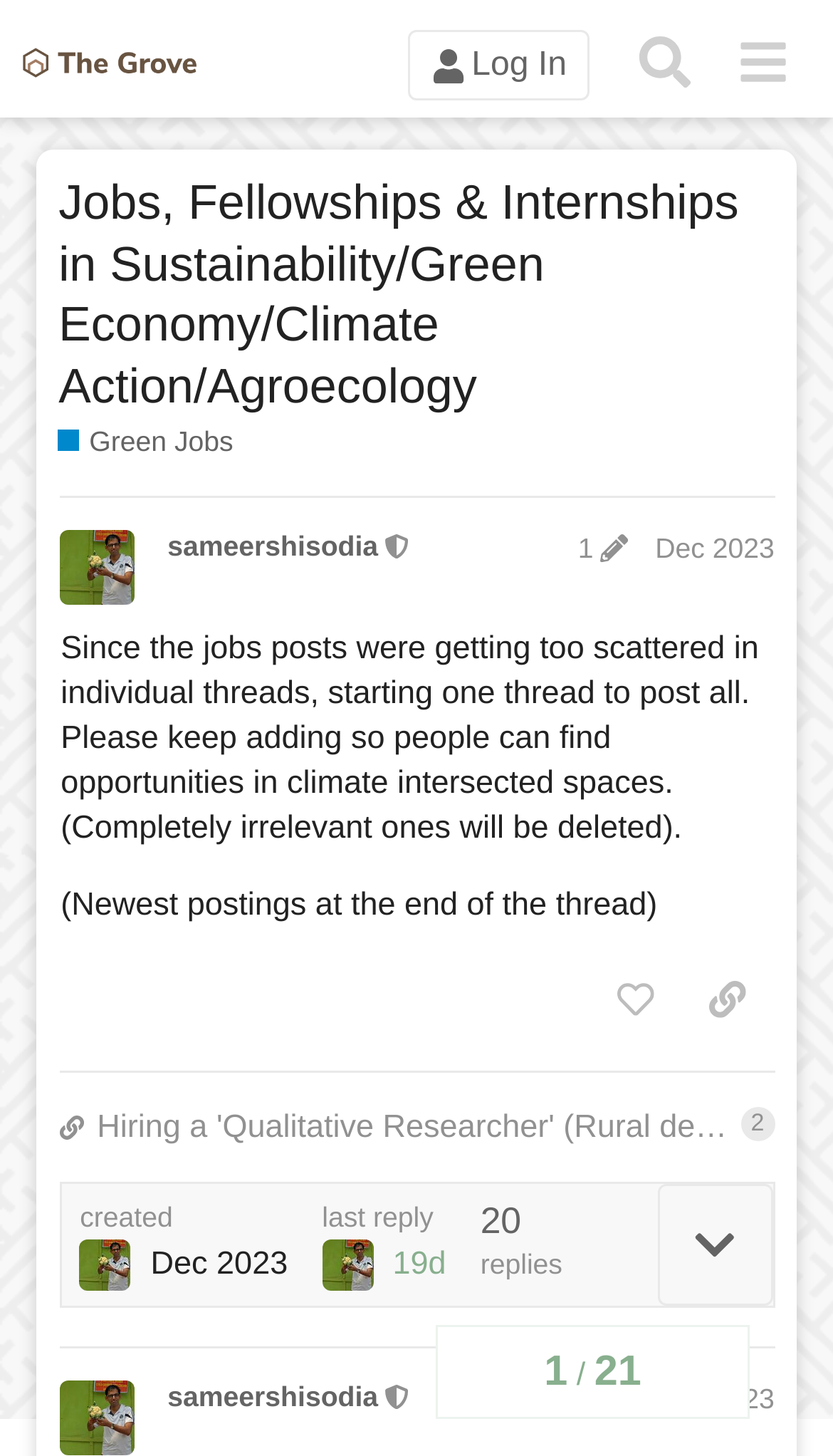Provide the bounding box for the UI element matching this description: "​".

[0.791, 0.813, 0.927, 0.896]